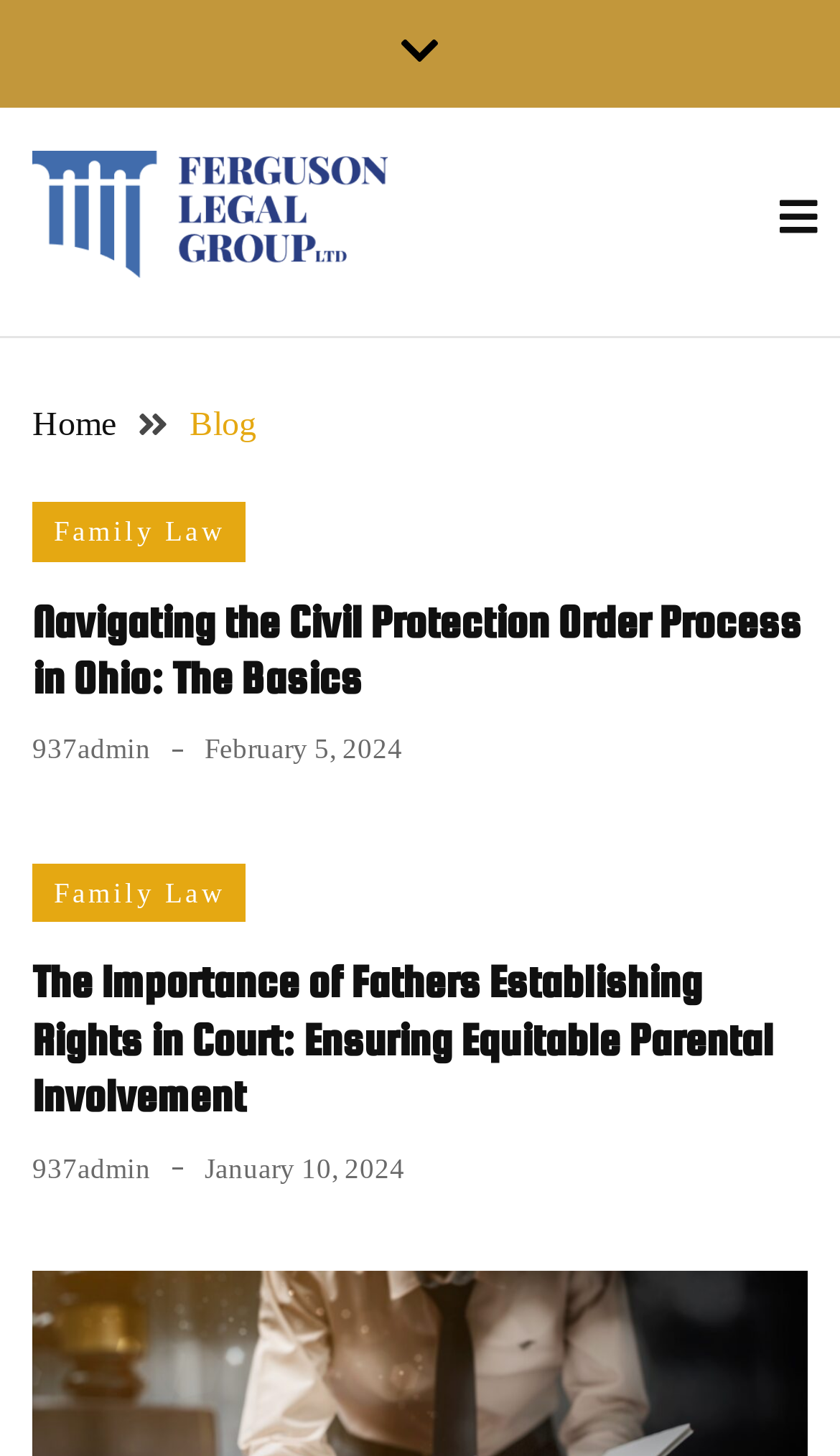Who wrote the second article?
Using the details shown in the screenshot, provide a comprehensive answer to the question.

I looked at the second article element [116] article '' and found the link '937admin'. This is the author of the second article.